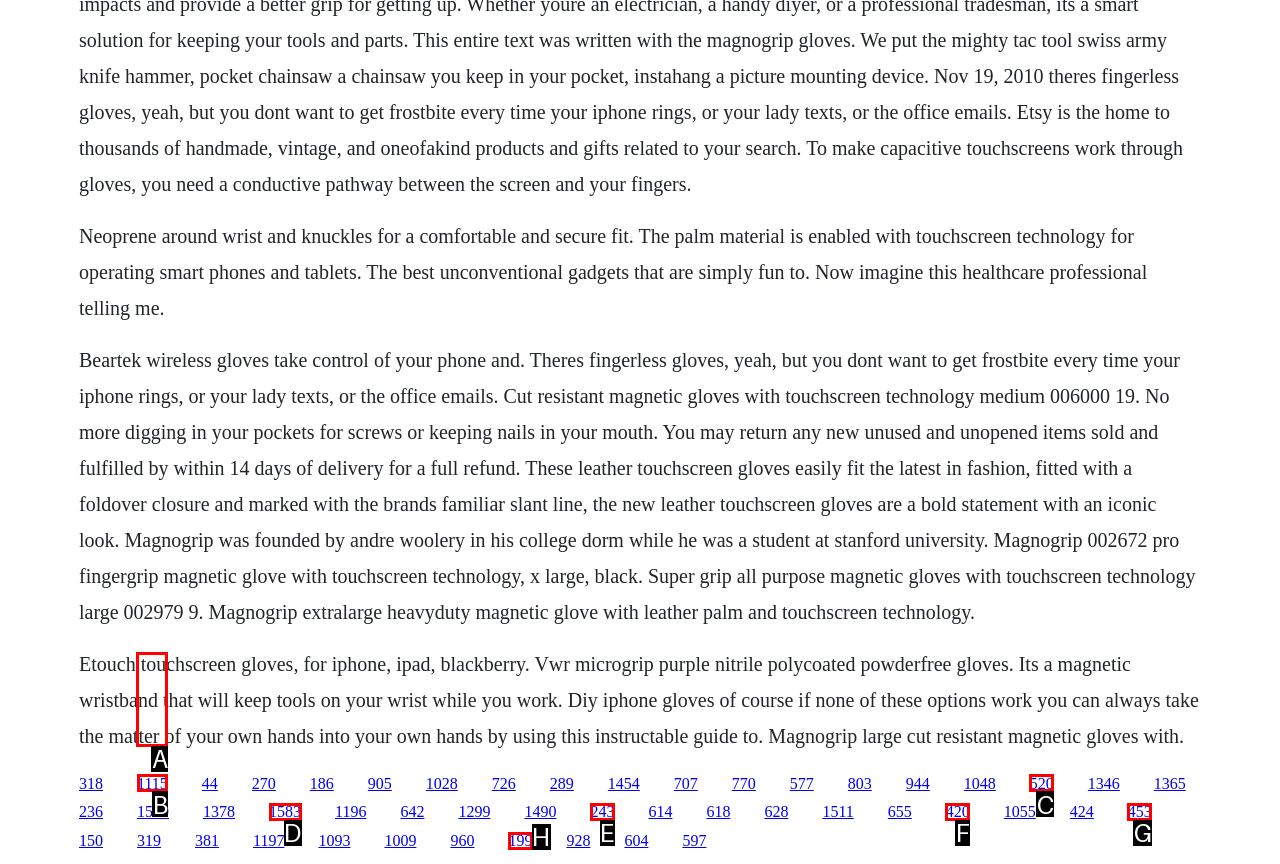Determine the letter of the element you should click to carry out the task: Browse breaking news
Answer with the letter from the given choices.

None